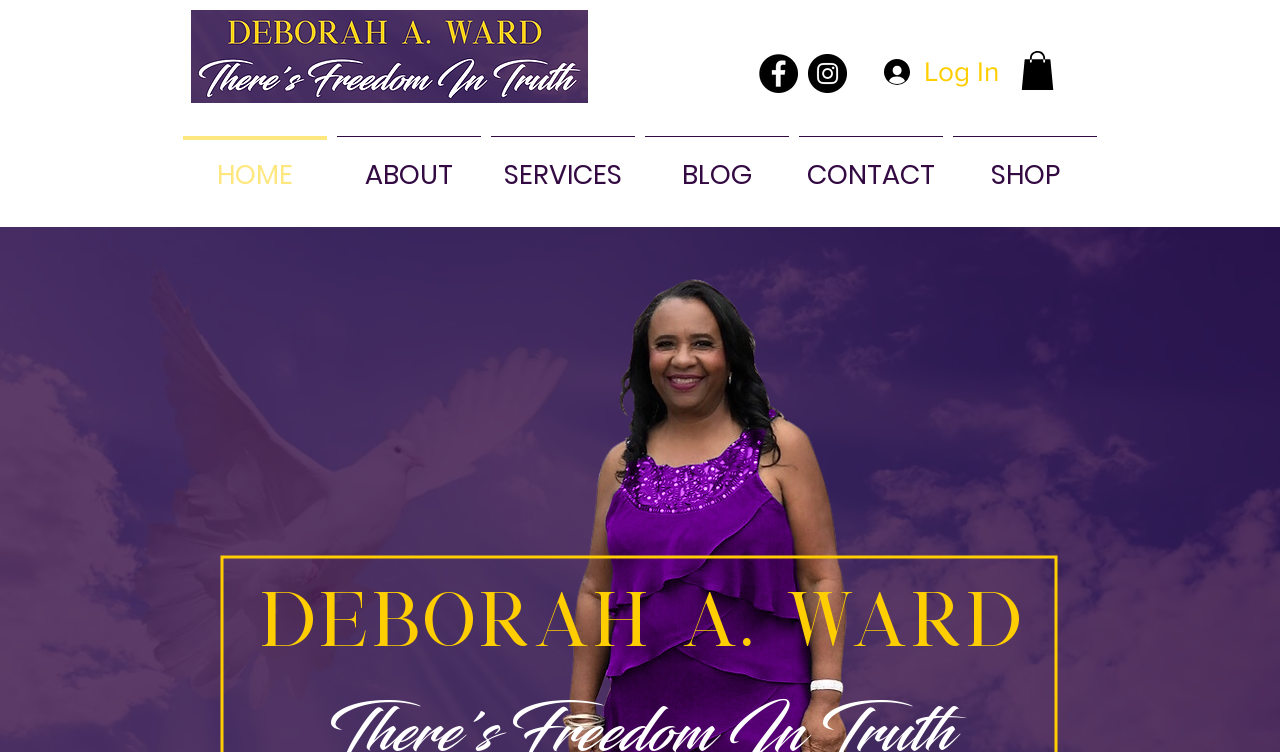Could you please study the image and provide a detailed answer to the question:
How many navigation links are there?

There are six navigation links, namely HOME, ABOUT, SERVICES, BLOG, CONTACT, and SHOP, located in the site navigation section of the webpage.